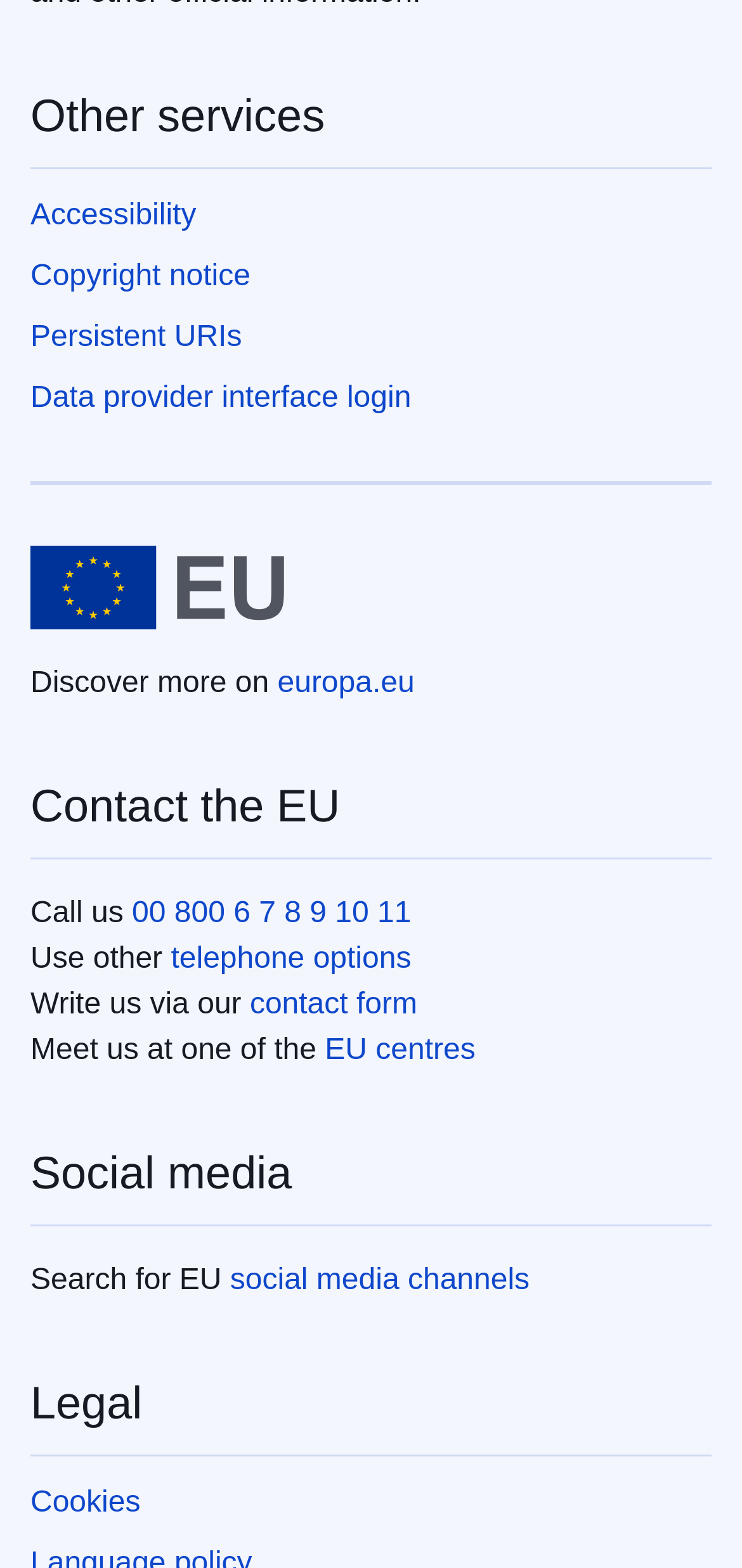Locate the bounding box coordinates of the item that should be clicked to fulfill the instruction: "Call 00 800 6 7 8 9 10 11".

[0.178, 0.572, 0.554, 0.592]